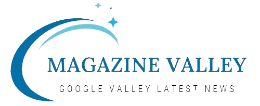Can you look at the image and give a comprehensive answer to the question:
What is the focus of the 'Magazine Valley' platform?

The caption states that the branding of 'Magazine Valley' reflects the platform's focus on providing fresh and engaging news content to its audience, indicating that the platform's focus is on delivering high-quality news content.